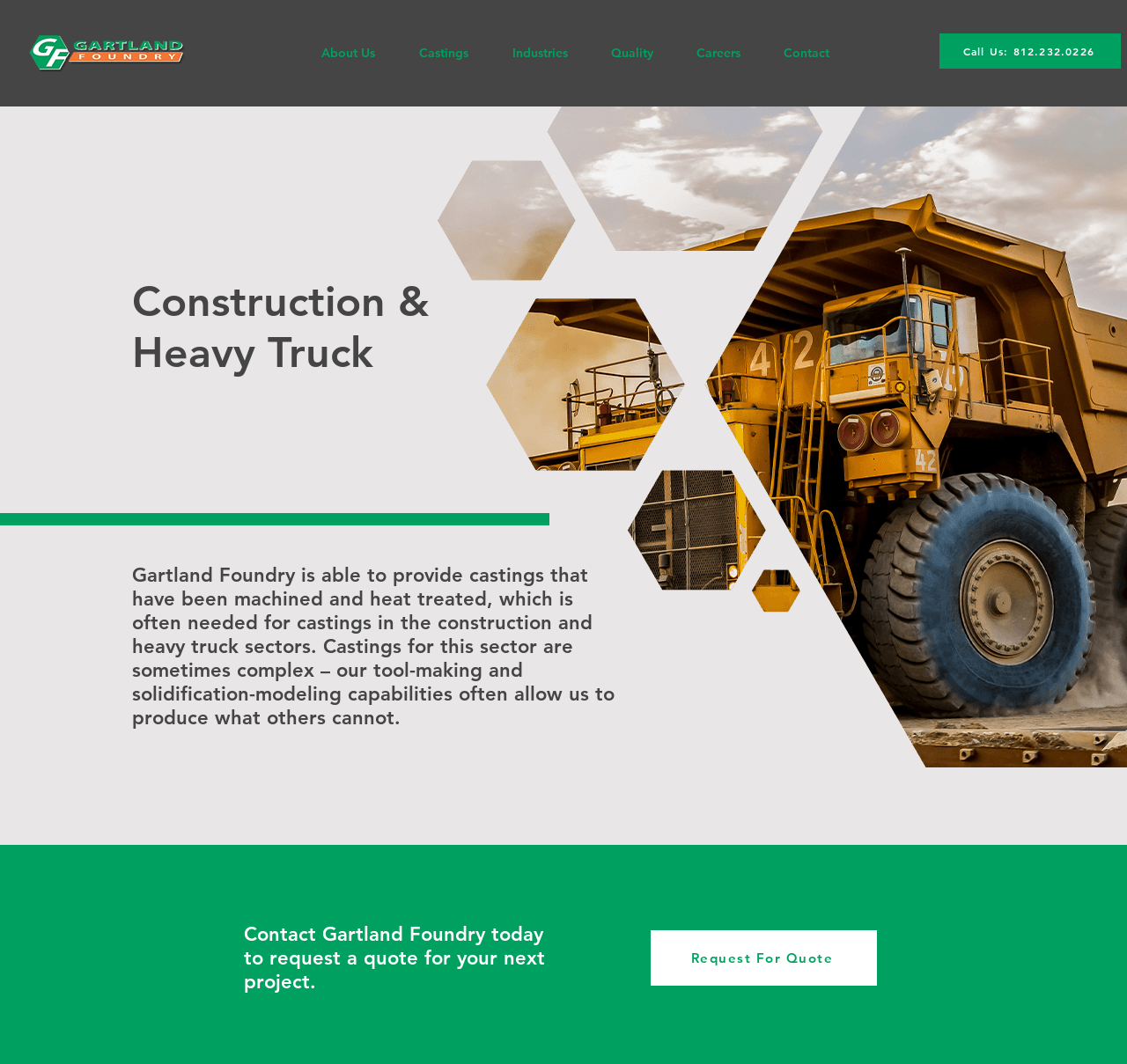Please identify the bounding box coordinates of the element that needs to be clicked to execute the following command: "Call the phone number". Provide the bounding box using four float numbers between 0 and 1, formatted as [left, top, right, bottom].

[0.834, 0.031, 0.995, 0.065]